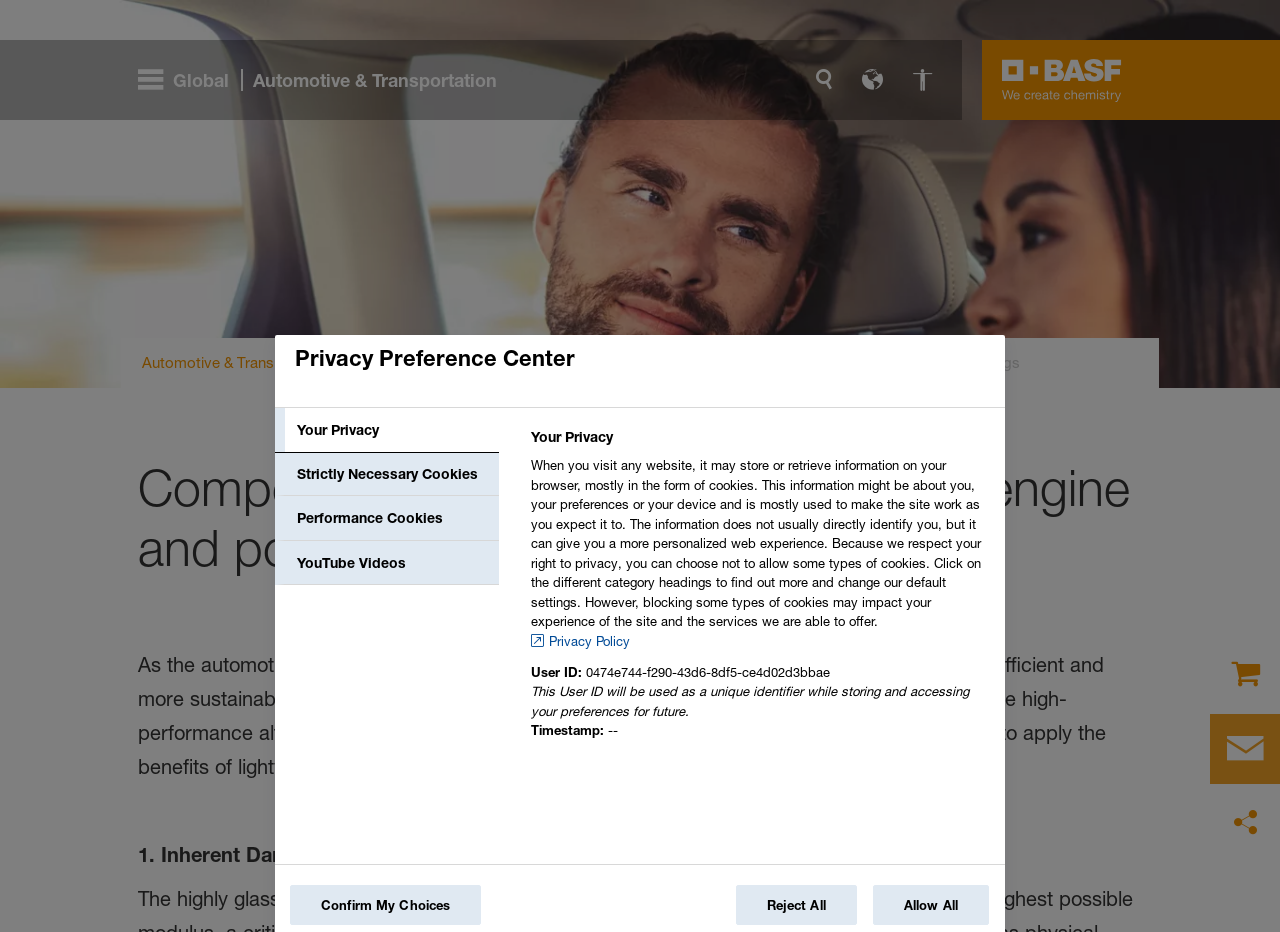Provide the bounding box coordinates of the UI element that matches the description: "Automotive & Transportation".

[0.111, 0.379, 0.262, 0.399]